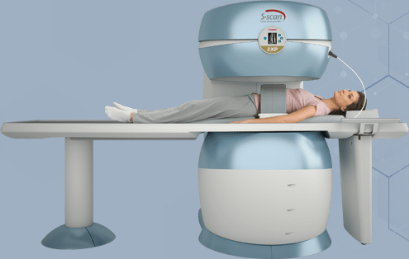Answer the question below with a single word or a brief phrase: 
What technology is used in the MRI system?

eXP Technology